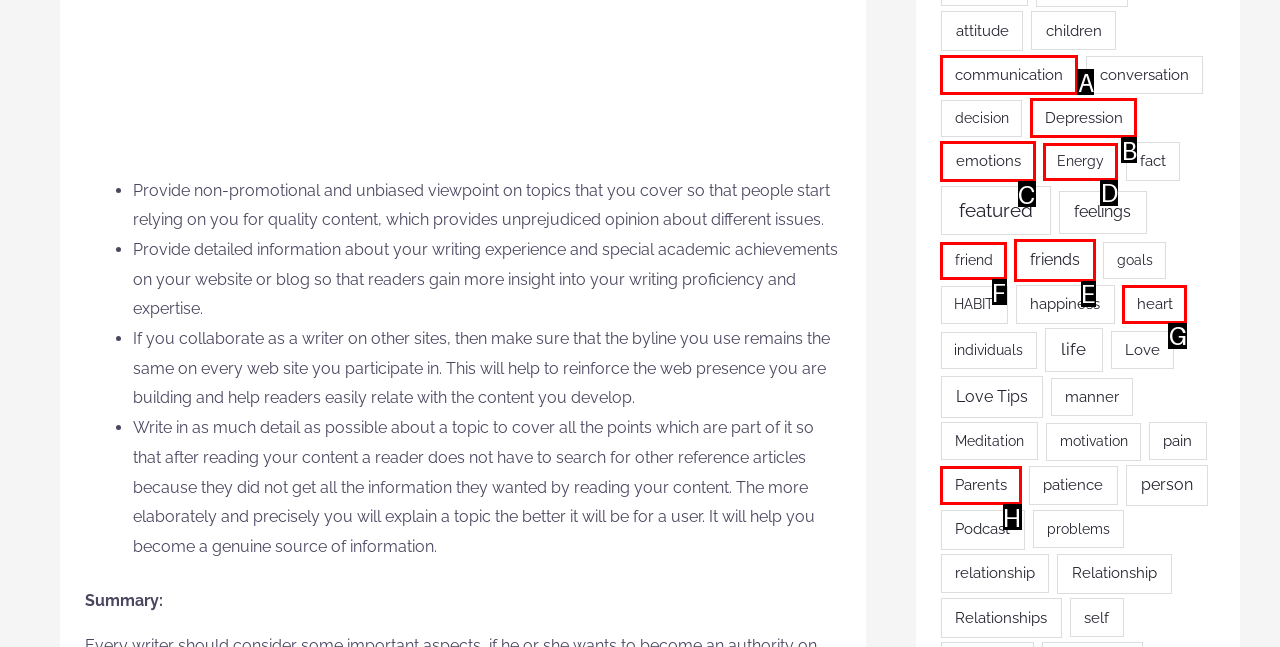From the given options, find the HTML element that fits the description: friend. Reply with the letter of the chosen element.

F